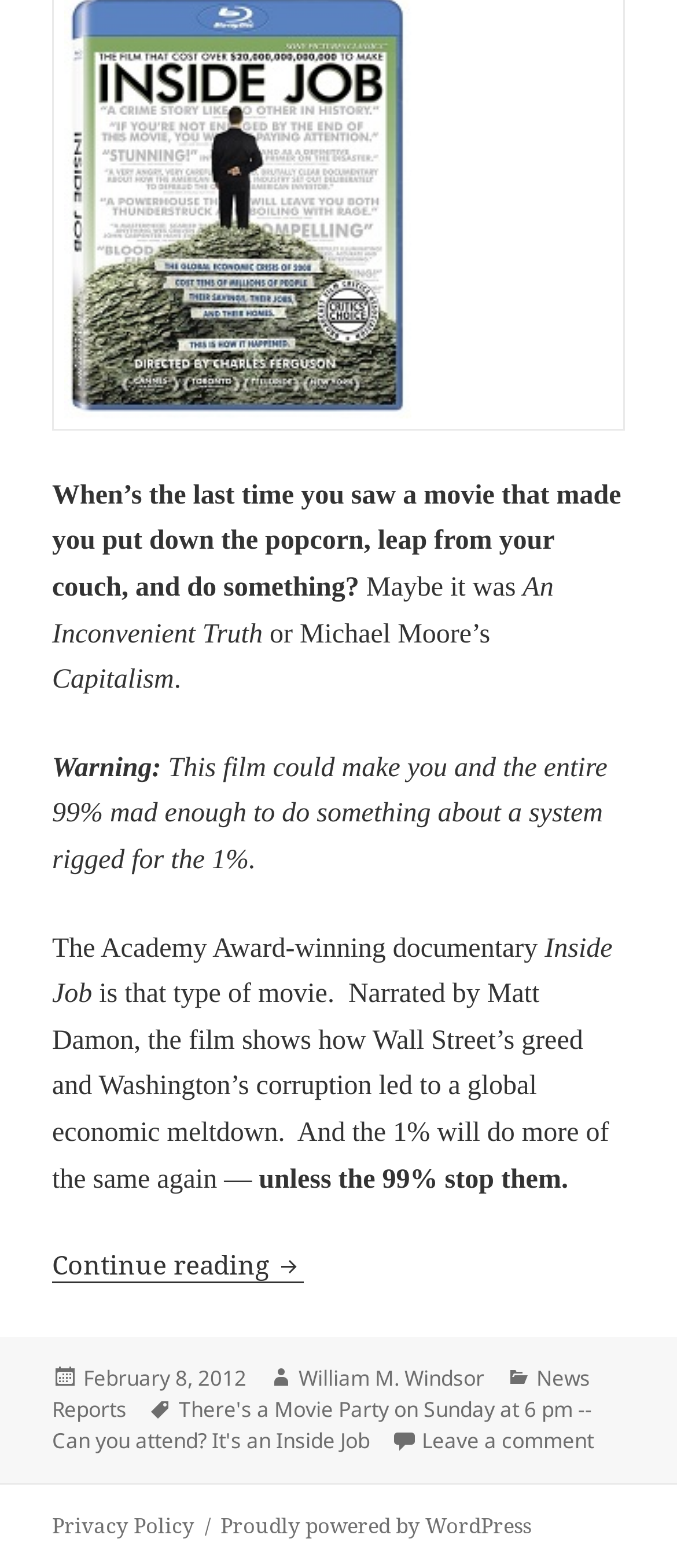Please find the bounding box coordinates (top-left x, top-left y, bottom-right x, bottom-right y) in the screenshot for the UI element described as follows: William M. Windsor

[0.441, 0.869, 0.715, 0.889]